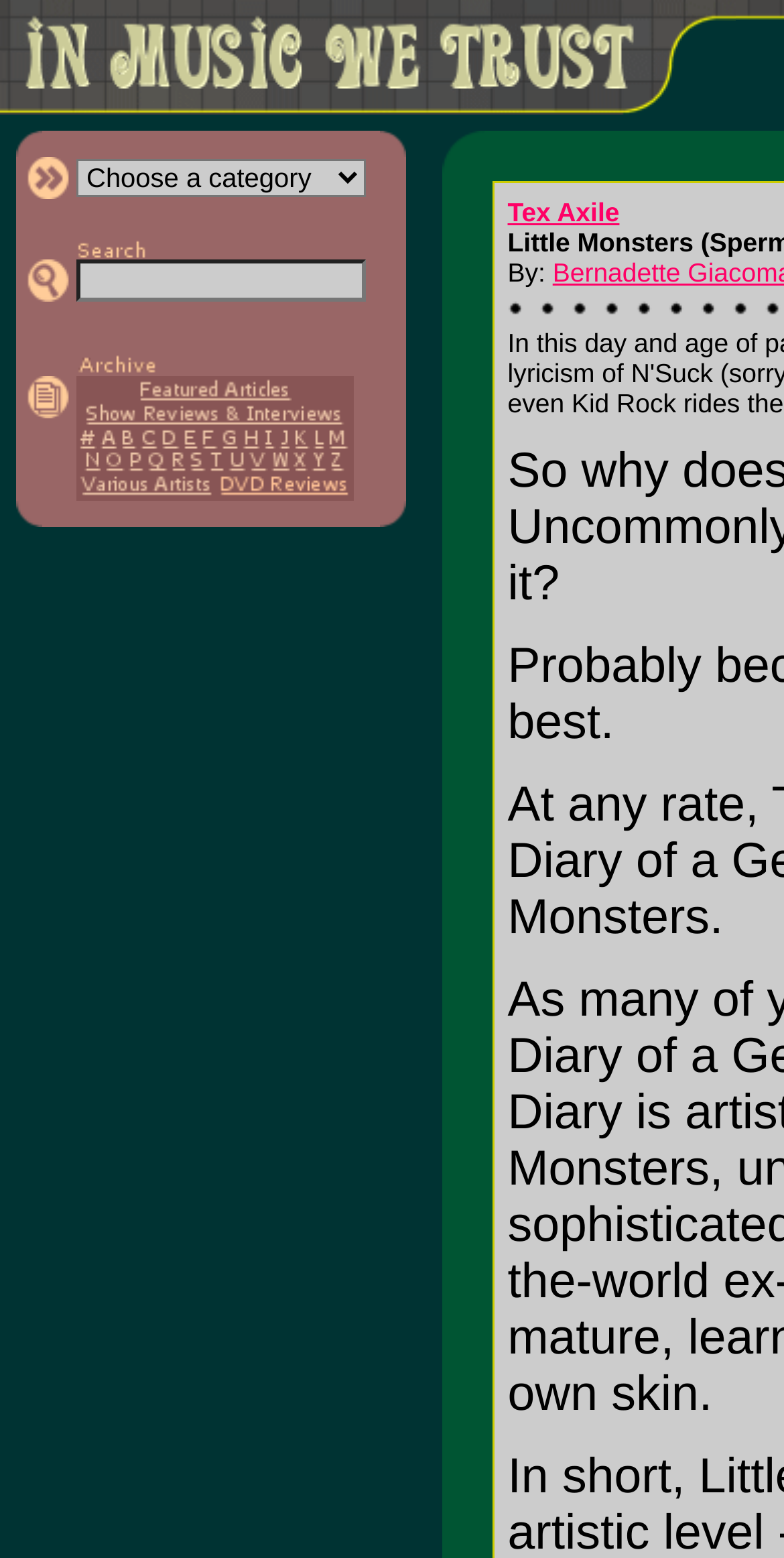Identify the bounding box coordinates for the UI element described as: "alt="Search In Music We Trust"". The coordinates should be provided as four floats between 0 and 1: [left, top, right, bottom].

[0.097, 0.15, 0.187, 0.172]